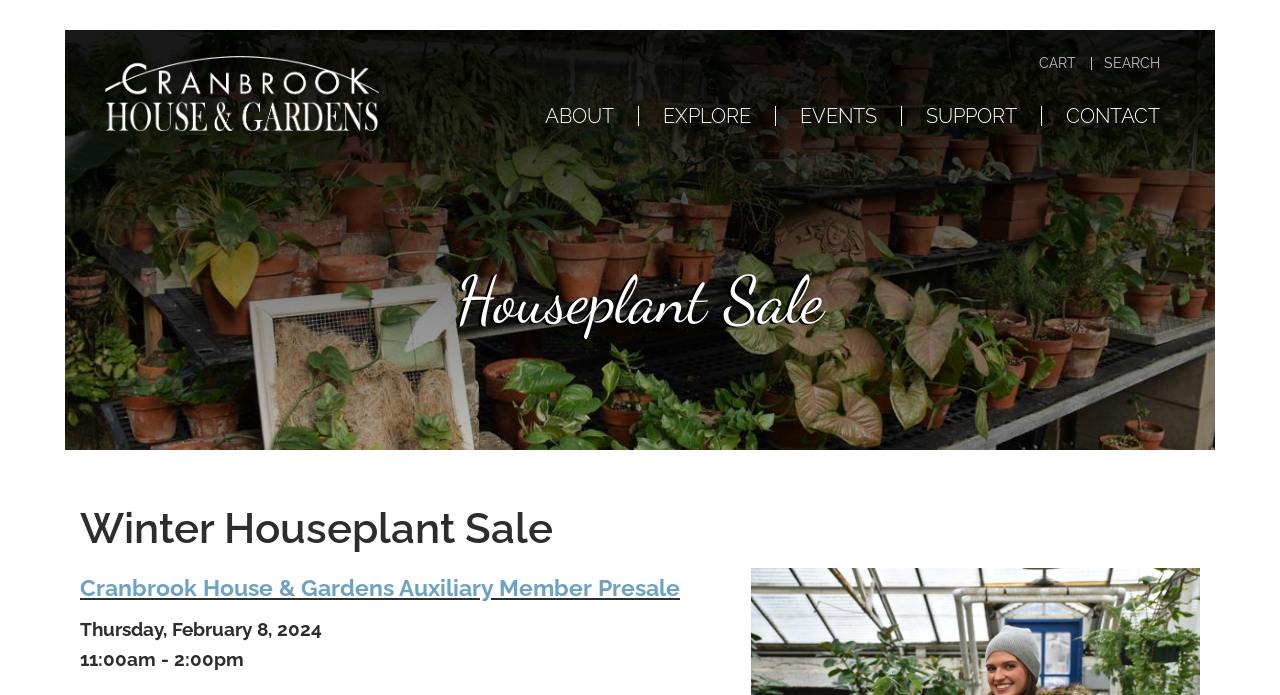Create a detailed summary of the webpage's content and design.

The webpage is about a houseplant sale event at Cranbrook House and Gardens. At the top left corner, there is a "Skip to main content" link. Next to it, on the top left, is the logo of Cranbrook House and Gardens, which is an image. On the top right, there are several links, including "CART", "SEARCH", "ABOUT", "EXPLORE", "EVENTS", "SUPPORT", and "CONTACT", arranged horizontally.

Below the top navigation links, there is a prominent heading "Houseplant Sale" in the middle of the page. Underneath it, there is a section with a heading "Winter Houseplant Sale" that spans almost the entire width of the page. 

Further down, there is a section with a heading "Cranbrook House & Gardens Auxiliary Member Presale", which includes a link with the same text. Below this section, there are two lines of text, "Thursday, February 8, 2024" and "11:00am - 2:00pm", indicating the date and time of the event.